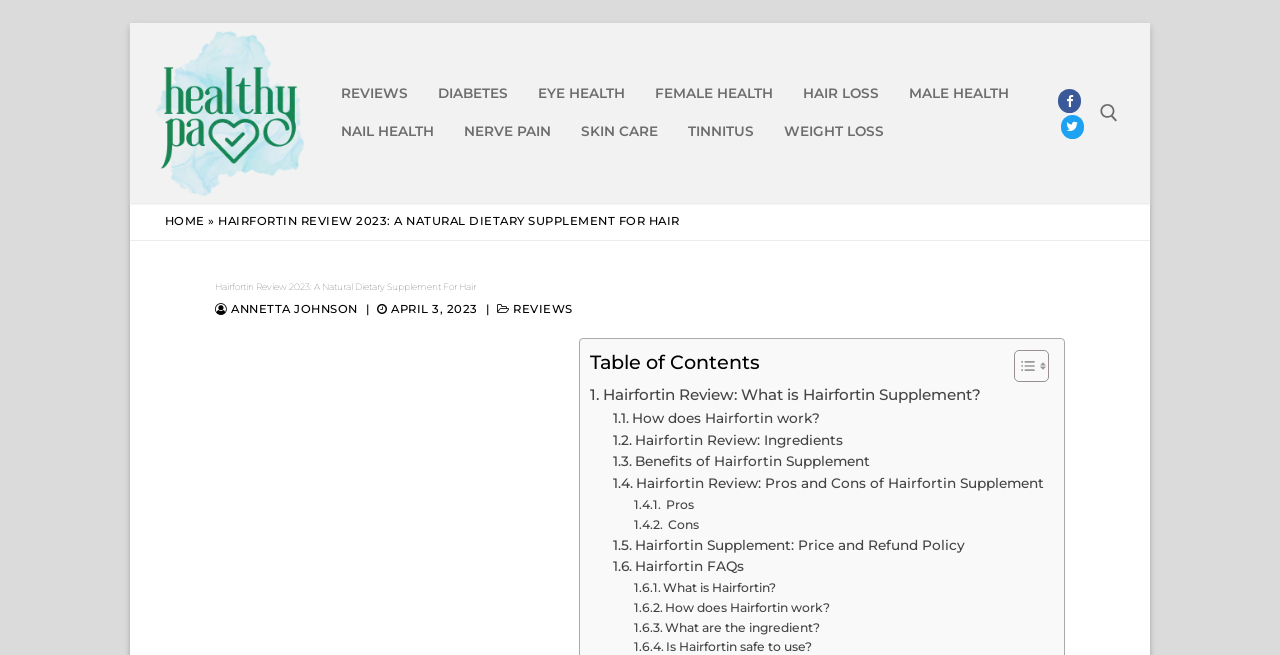Identify the bounding box coordinates of the element that should be clicked to fulfill this task: "Go to REVIEWS page". The coordinates should be provided as four float numbers between 0 and 1, i.e., [left, top, right, bottom].

[0.388, 0.461, 0.447, 0.483]